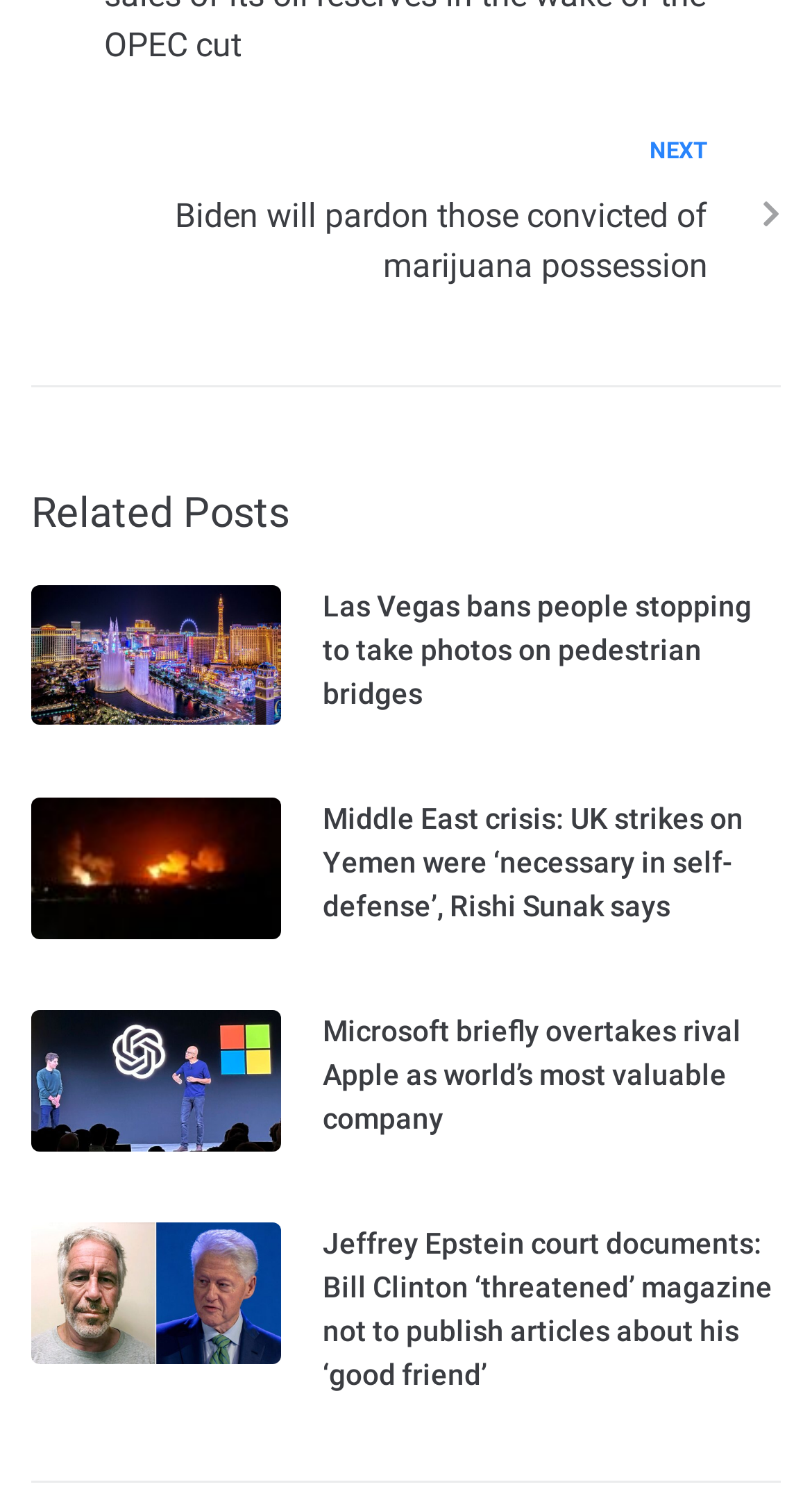How many images are displayed on the webpage?
Based on the image, answer the question in a detailed manner.

I counted the number of figure elements, which are likely to be images. There are 5 such elements, each with a link underneath it.